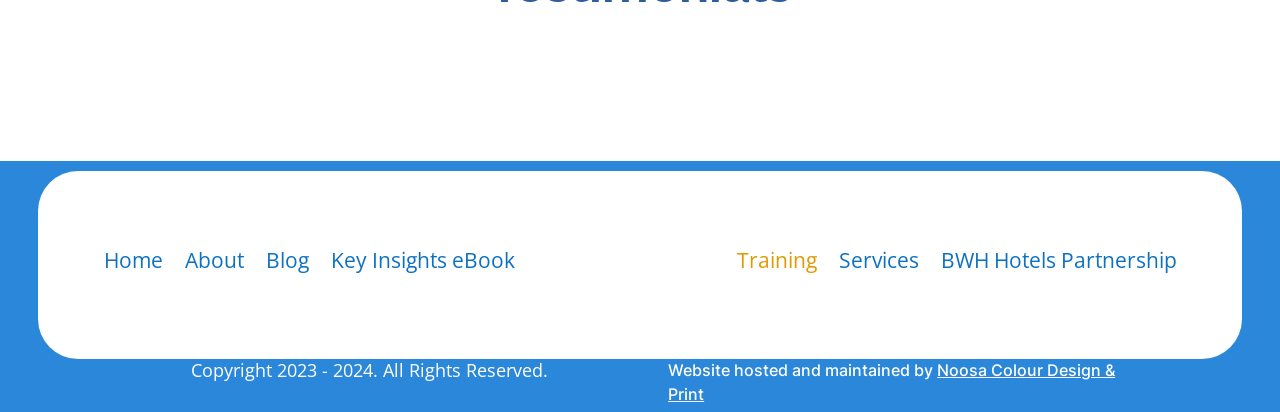Answer the question below using just one word or a short phrase: 
How many menu items are there?

7